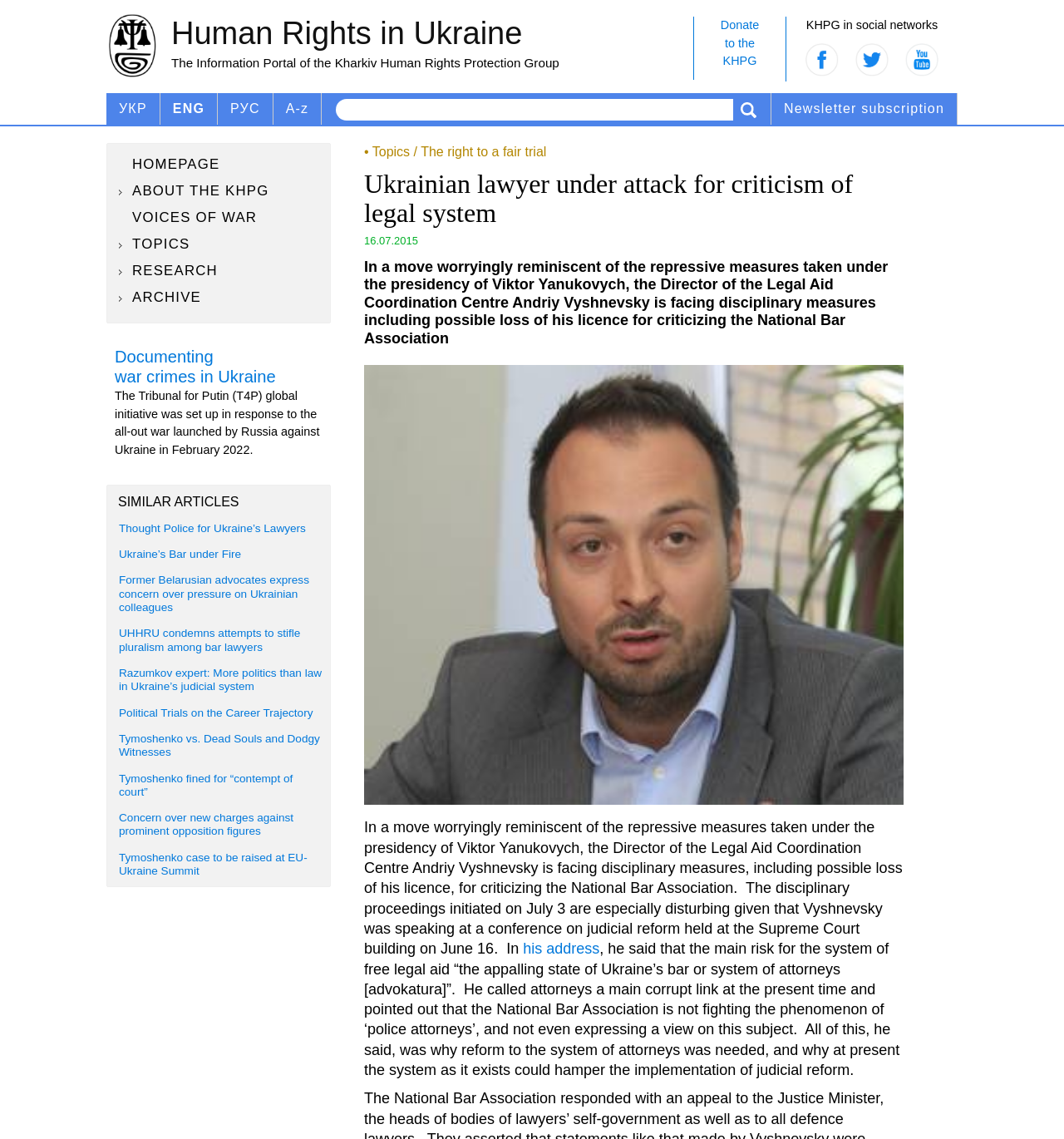Detail the various sections and features of the webpage.

The webpage is about a Ukrainian lawyer, Andriy Vyshnevsky, who is facing disciplinary measures for criticizing the legal system. At the top of the page, there are social media links, including Facebook, Twitter, and YouTube, accompanied by their respective icons. Below these links, there is a donation link to the KHPG (Kharkiv Human Rights Protection Group) and a link to the organization's homepage.

On the left side of the page, there is a menu with links to various sections, including "Human Rights in Ukraine", "About the KHPG", "Voices of War", "Topics", "Research", and "Archive". Below this menu, there is a table with language options, including Ukrainian, English, and Russian, as well as a search bar and a newsletter subscription link.

The main content of the page is an article about Andriy Vyshnevsky, who is facing disciplinary measures, including possible loss of his license, for criticizing the National Bar Association. The article is divided into several sections, with headings and paragraphs of text. There is also an image on the page, but its content is not described.

At the bottom of the page, there are links to similar articles, including "Thought Police for Ukraine's Lawyers", "Ukraine's Bar under Fire", and "Former Belarusian advocates express concern over pressure on Ukrainian colleagues".